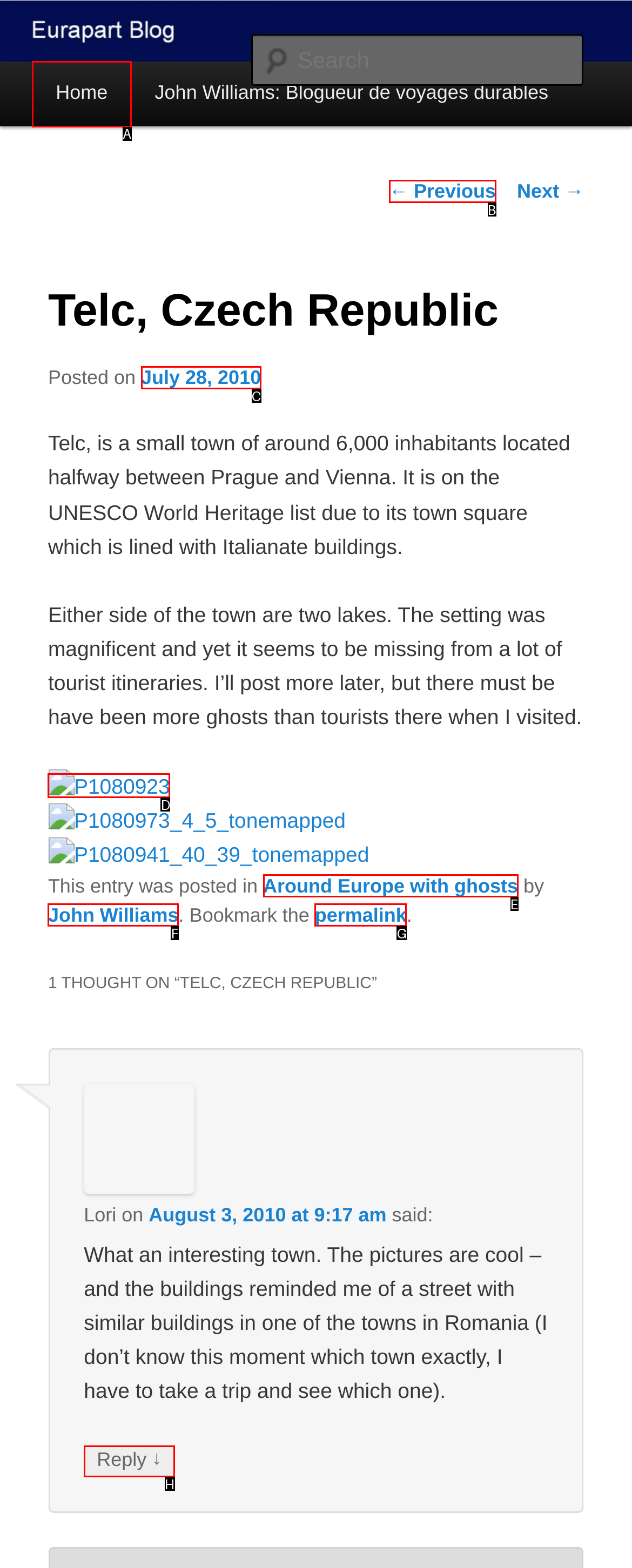Select the HTML element that needs to be clicked to carry out the task: Go to the home page
Provide the letter of the correct option.

A